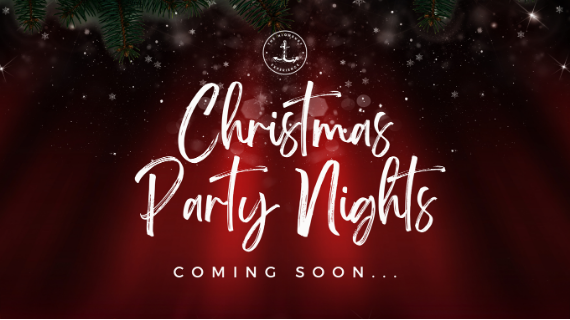What is written in bold red hue?
Look at the screenshot and give a one-word or phrase answer.

Christmas Party Nights